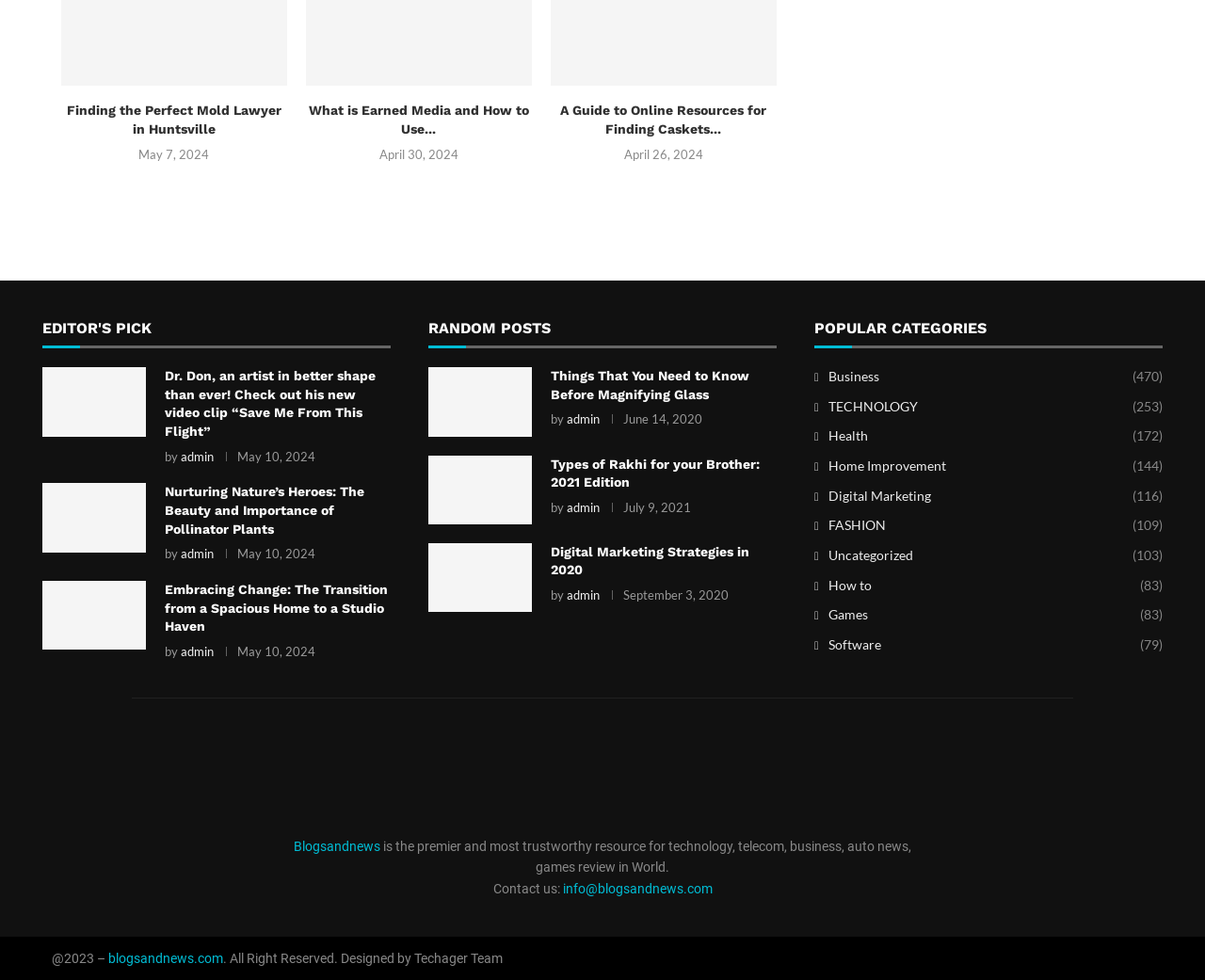What is the name of the website?
Provide an in-depth and detailed explanation in response to the question.

I found this information by looking at the footer section of the webpage, where the website's name 'Blogsandnews' is mentioned.